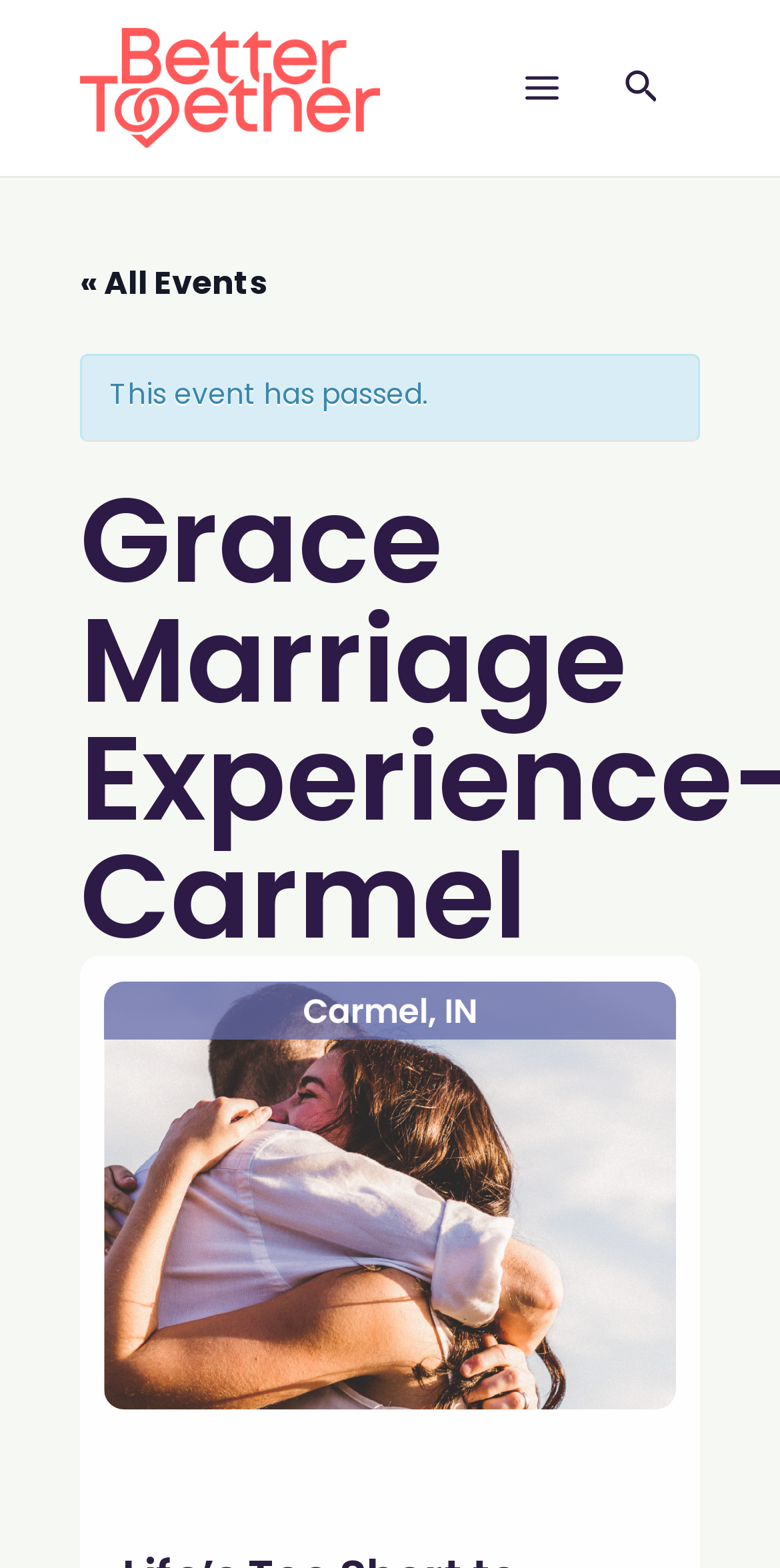Using the format (top-left x, top-left y, bottom-right x, bottom-right y), and given the element description, identify the bounding box coordinates within the screenshot: « All Events

[0.103, 0.165, 0.344, 0.195]